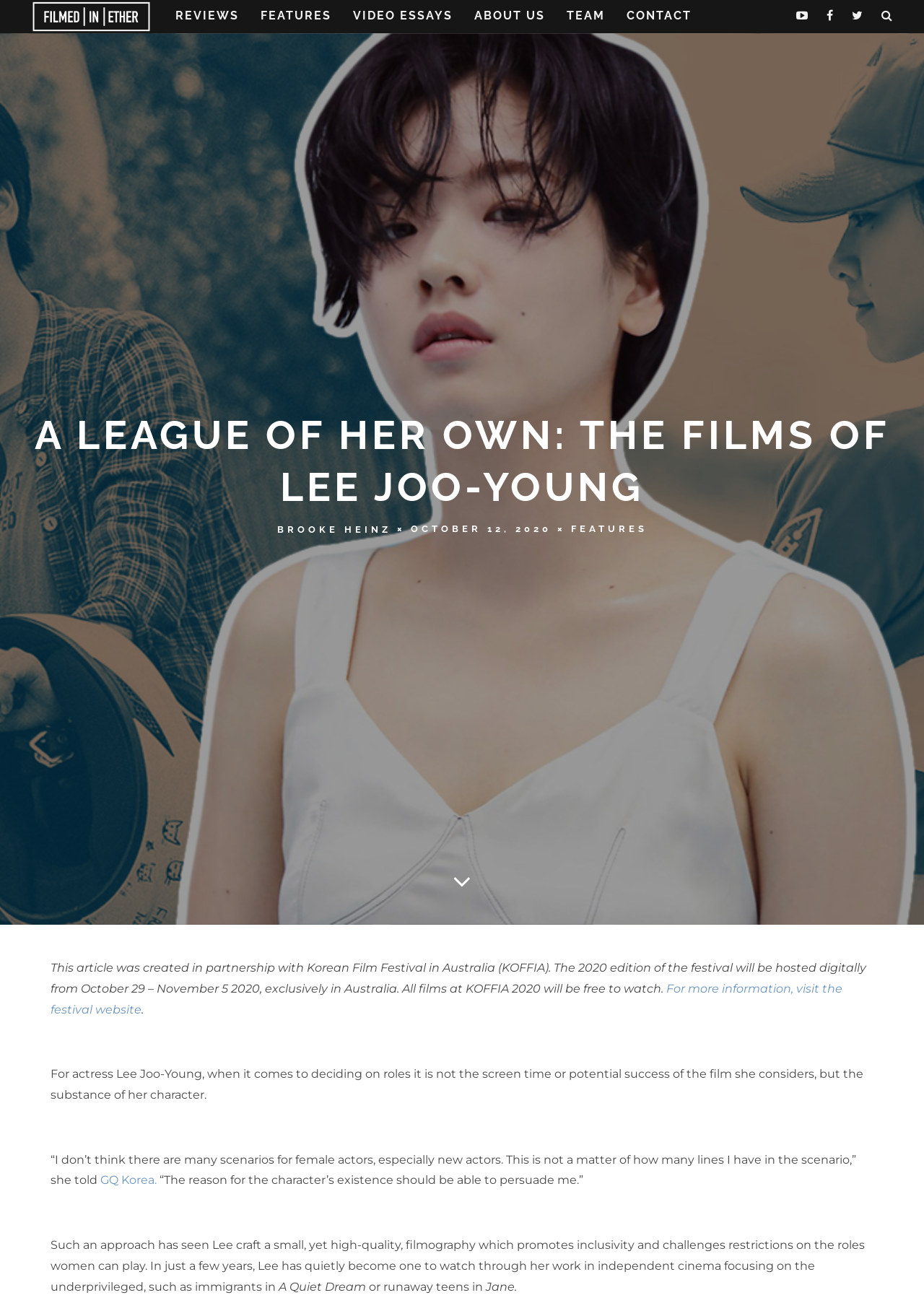Locate the primary heading on the webpage and return its text.

A LEAGUE OF HER OWN: THE FILMS OF LEE JOO-YOUNG